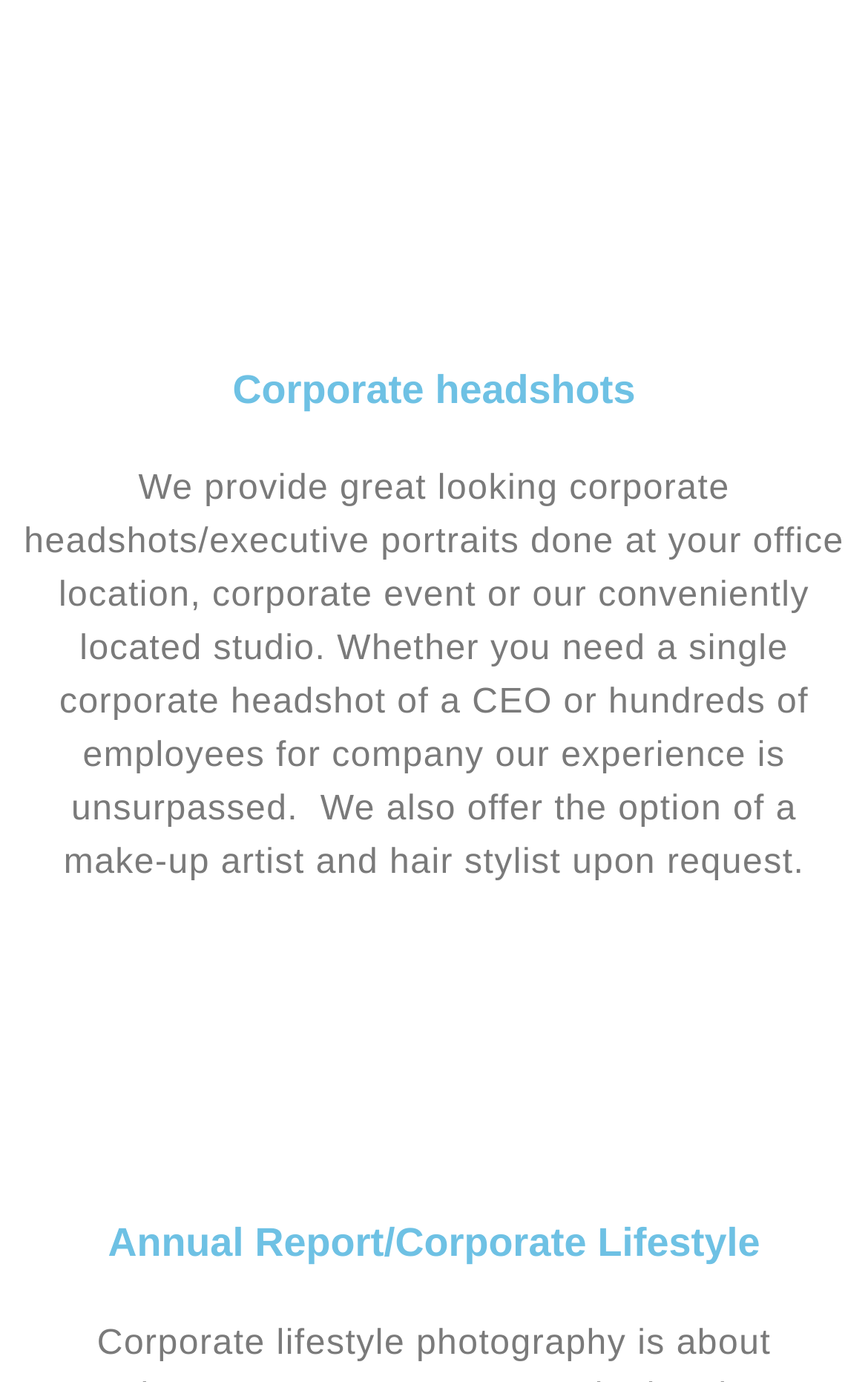Using the given element description, provide the bounding box coordinates (top-left x, top-left y, bottom-right x, bottom-right y) for the corresponding UI element in the screenshot: Annual Report/Corporate Lifestyle

[0.124, 0.884, 0.876, 0.916]